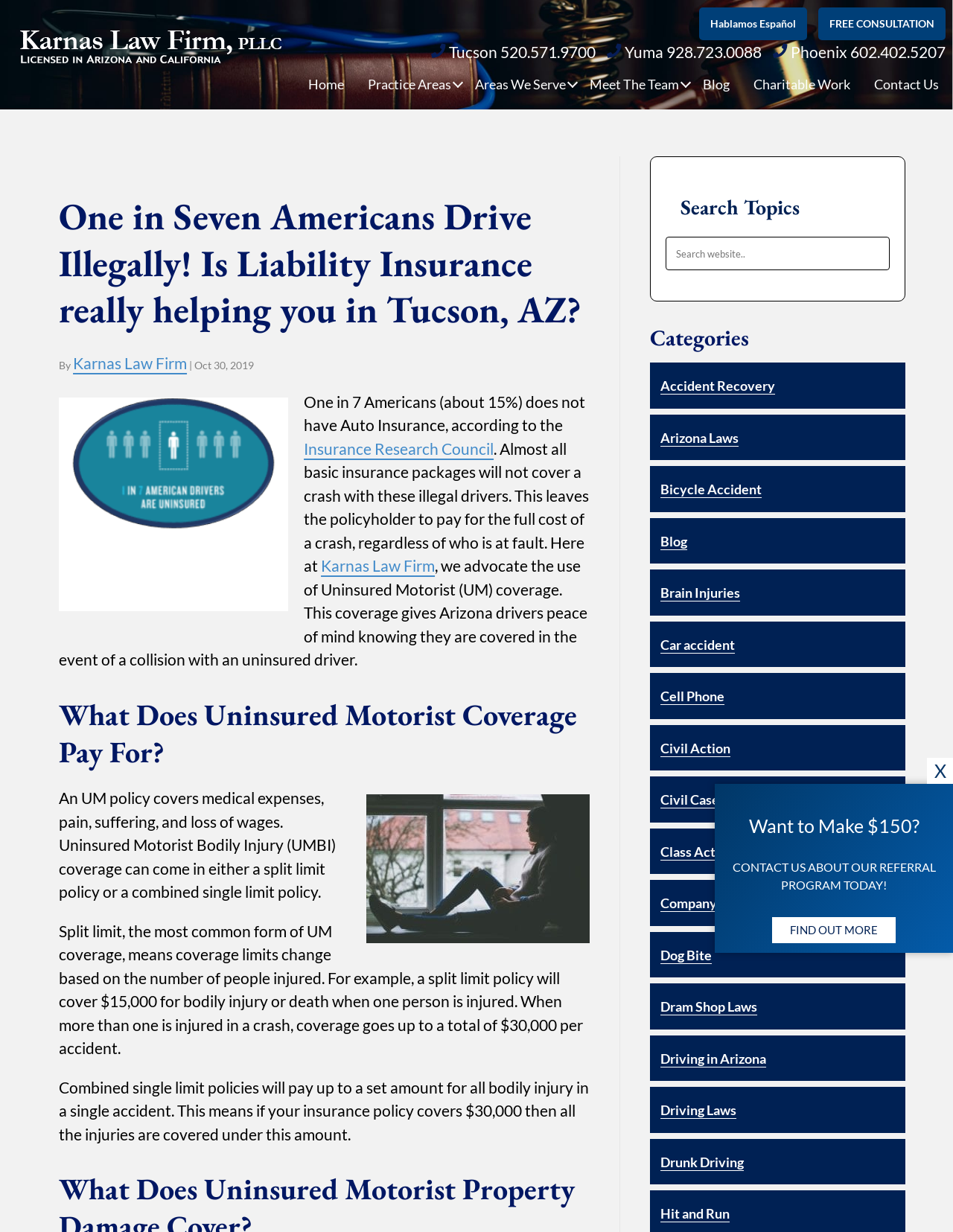Generate the text content of the main heading of the webpage.

One in Seven Americans Drive Illegally! Is Liability Insurance really helping you in Tucson, AZ?